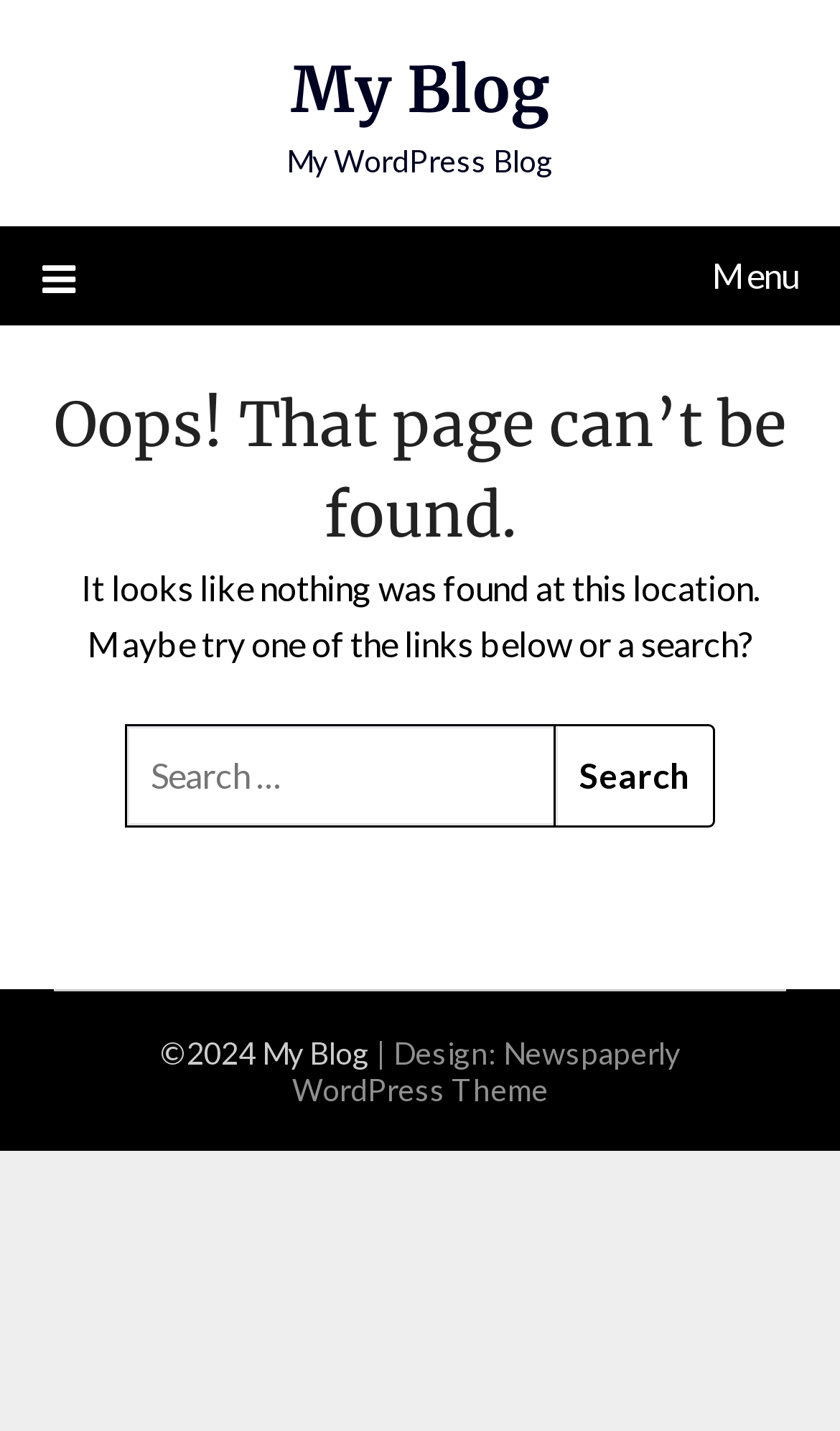Please provide a one-word or short phrase answer to the question:
What is the purpose of the search box?

To search the blog